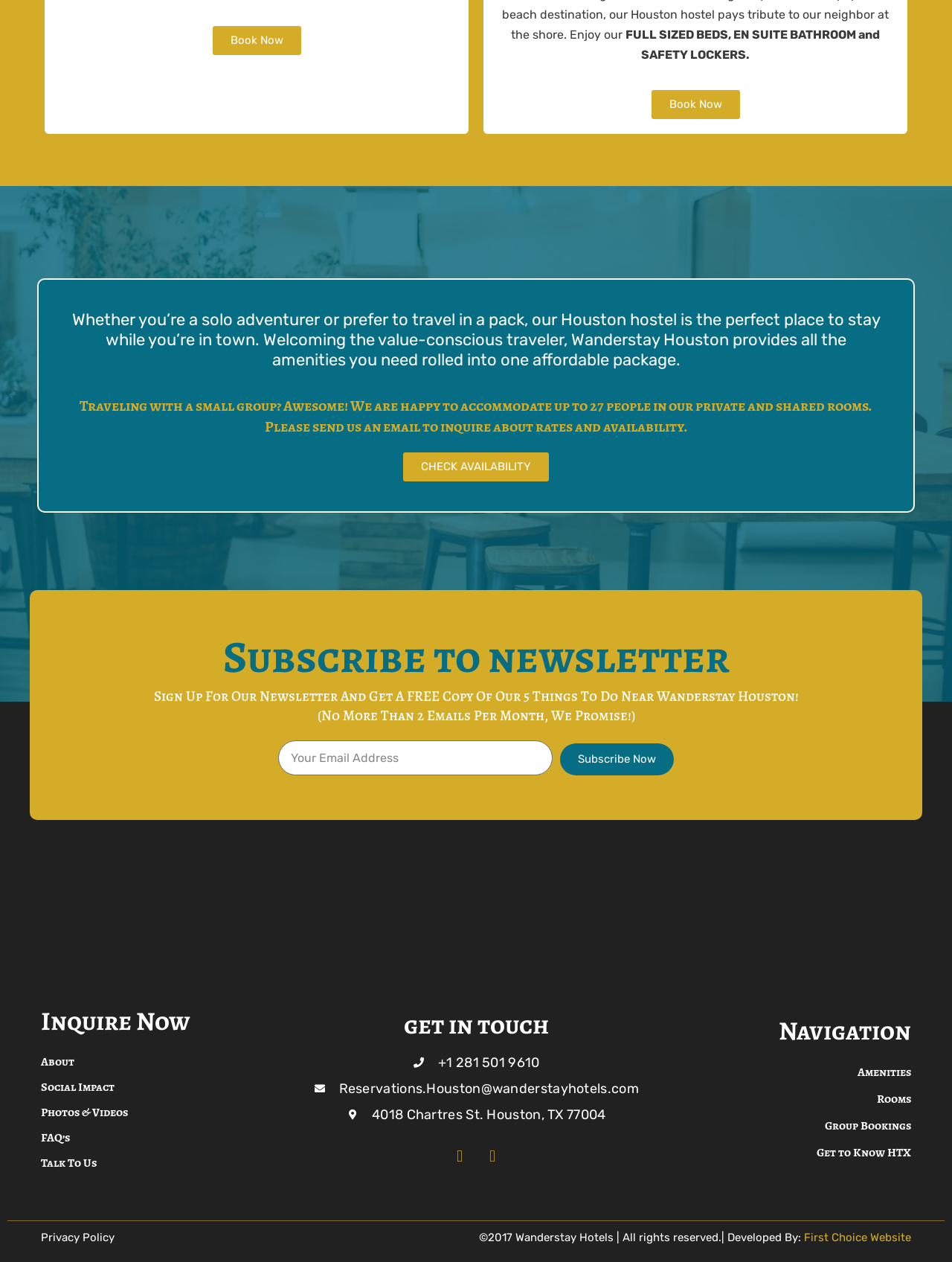What is the phone number to get in touch with the hostel?
Based on the image, please offer an in-depth response to the question.

I found the answer by looking at the link element with the bounding box coordinates [0.271, 0.834, 0.729, 0.85], which displays the phone number '+1 281 501 9610'.